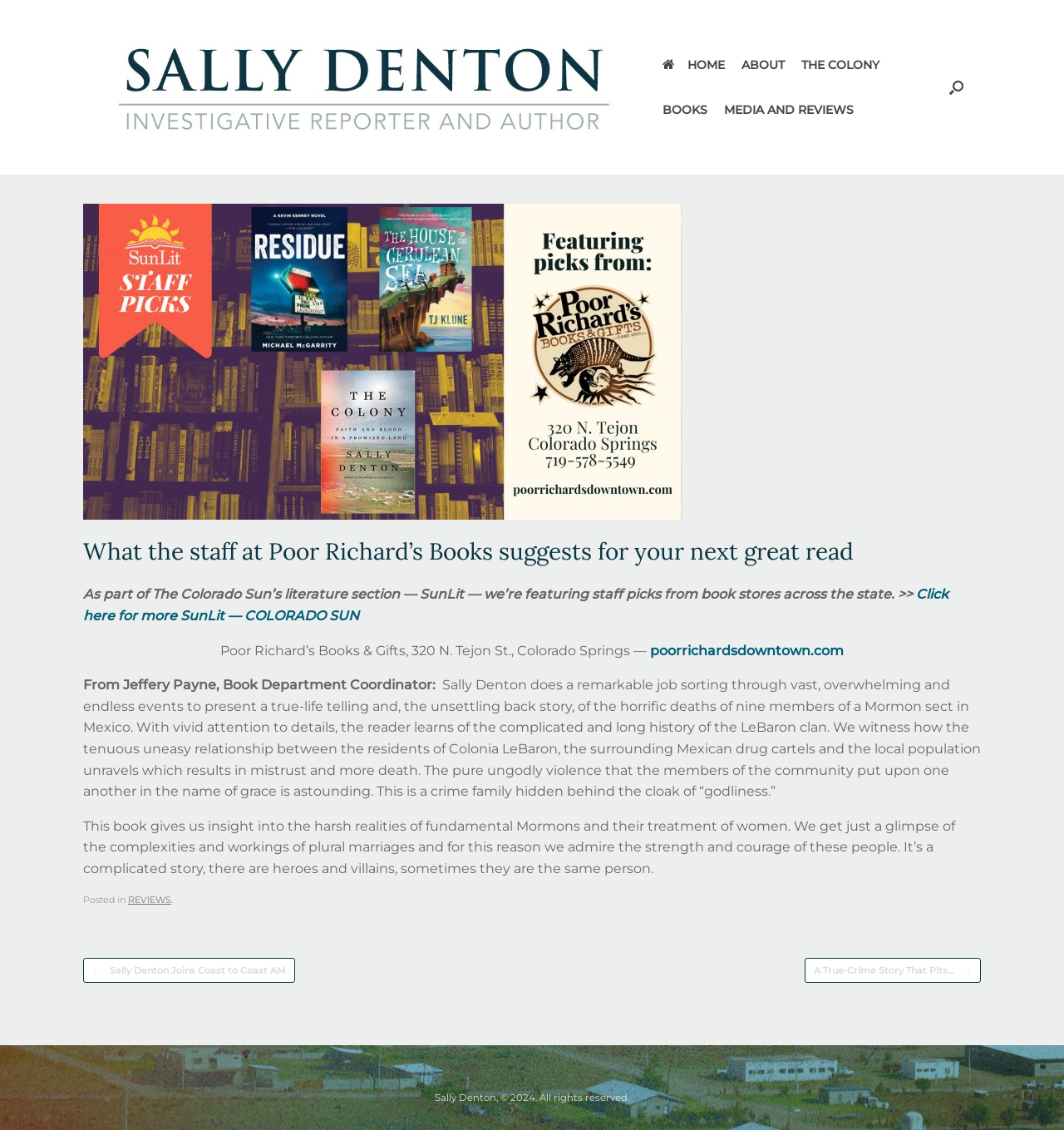What is the topic of the book? Based on the screenshot, please respond with a single word or phrase.

Mormon sect in Mexico